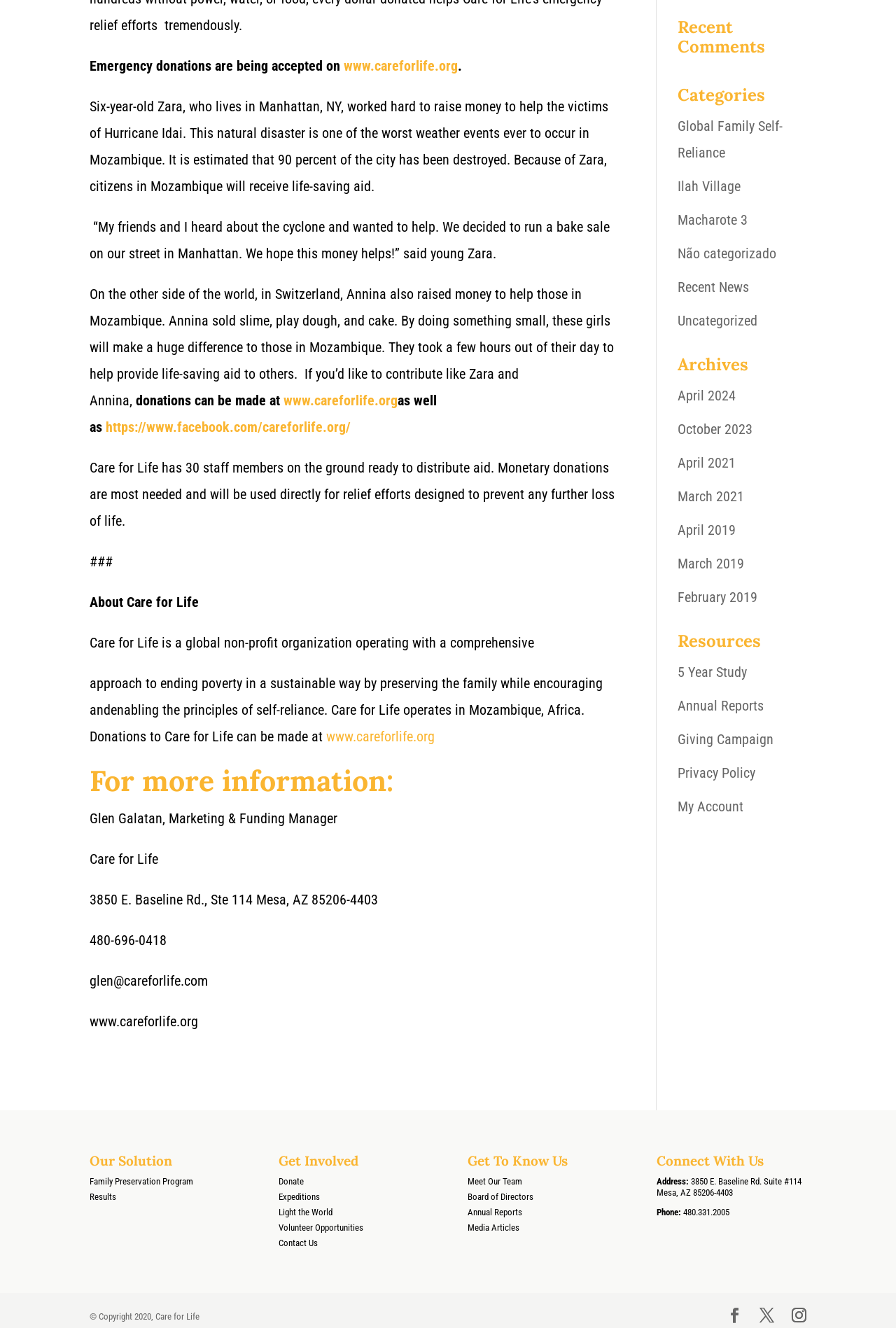Show the bounding box coordinates for the HTML element described as: "April 2021".

[0.756, 0.342, 0.821, 0.355]